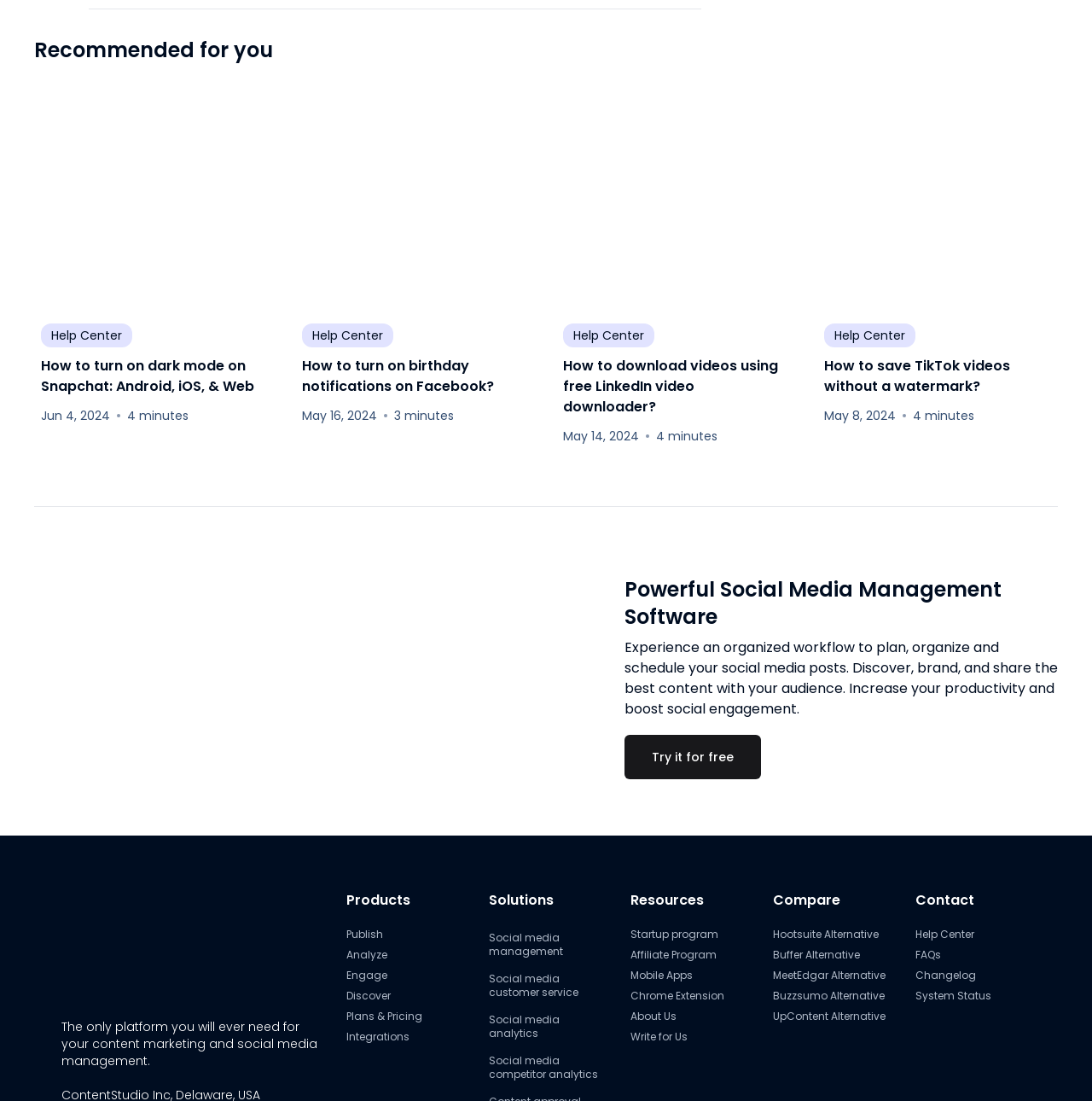What is the main purpose of the ContentStudio Blog?
Based on the screenshot, provide a one-word or short-phrase response.

Social media management